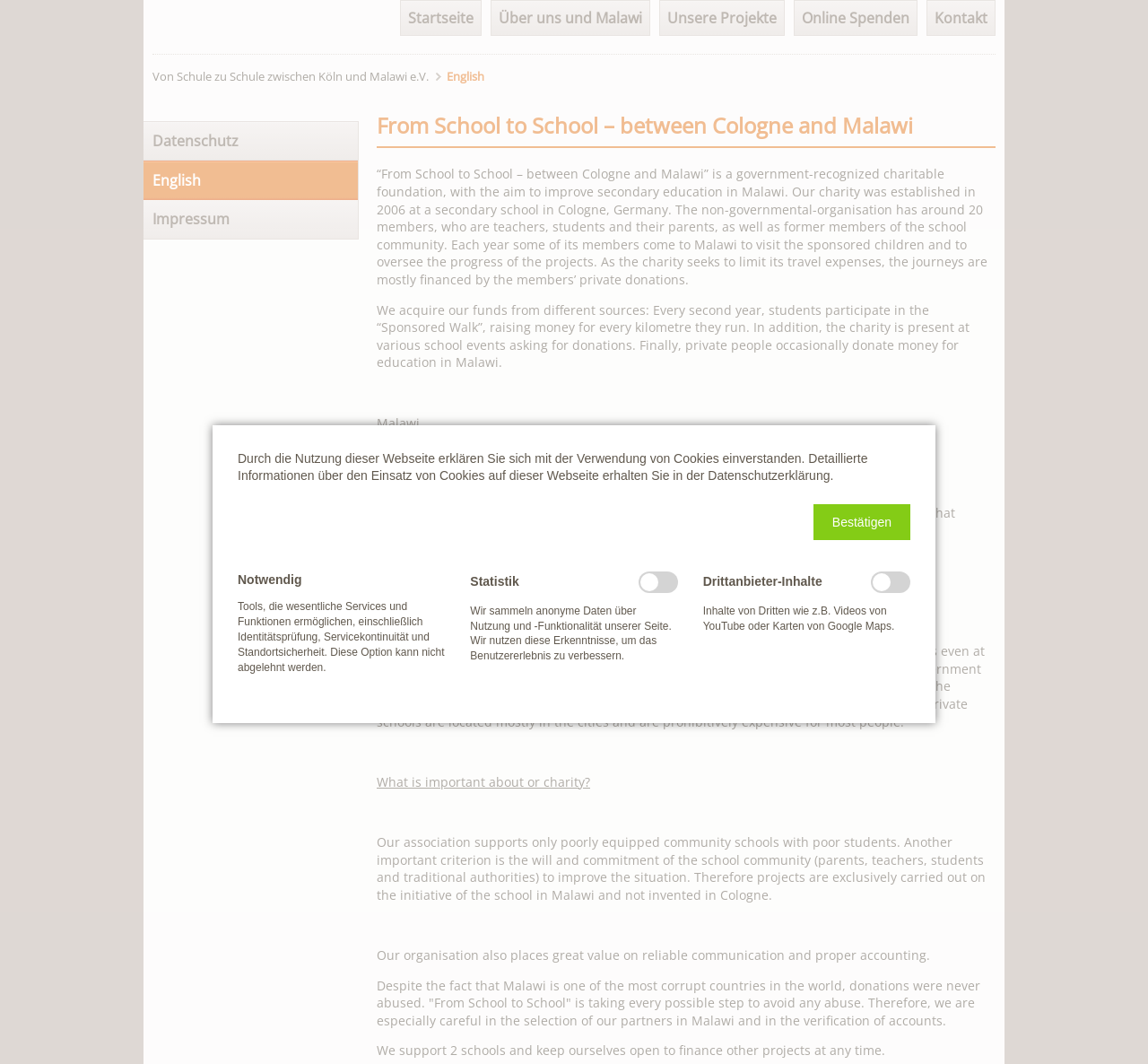Determine the bounding box coordinates of the section to be clicked to follow the instruction: "Visit Über uns und Malawi". The coordinates should be given as four float numbers between 0 and 1, formatted as [left, top, right, bottom].

[0.427, 0.0, 0.566, 0.034]